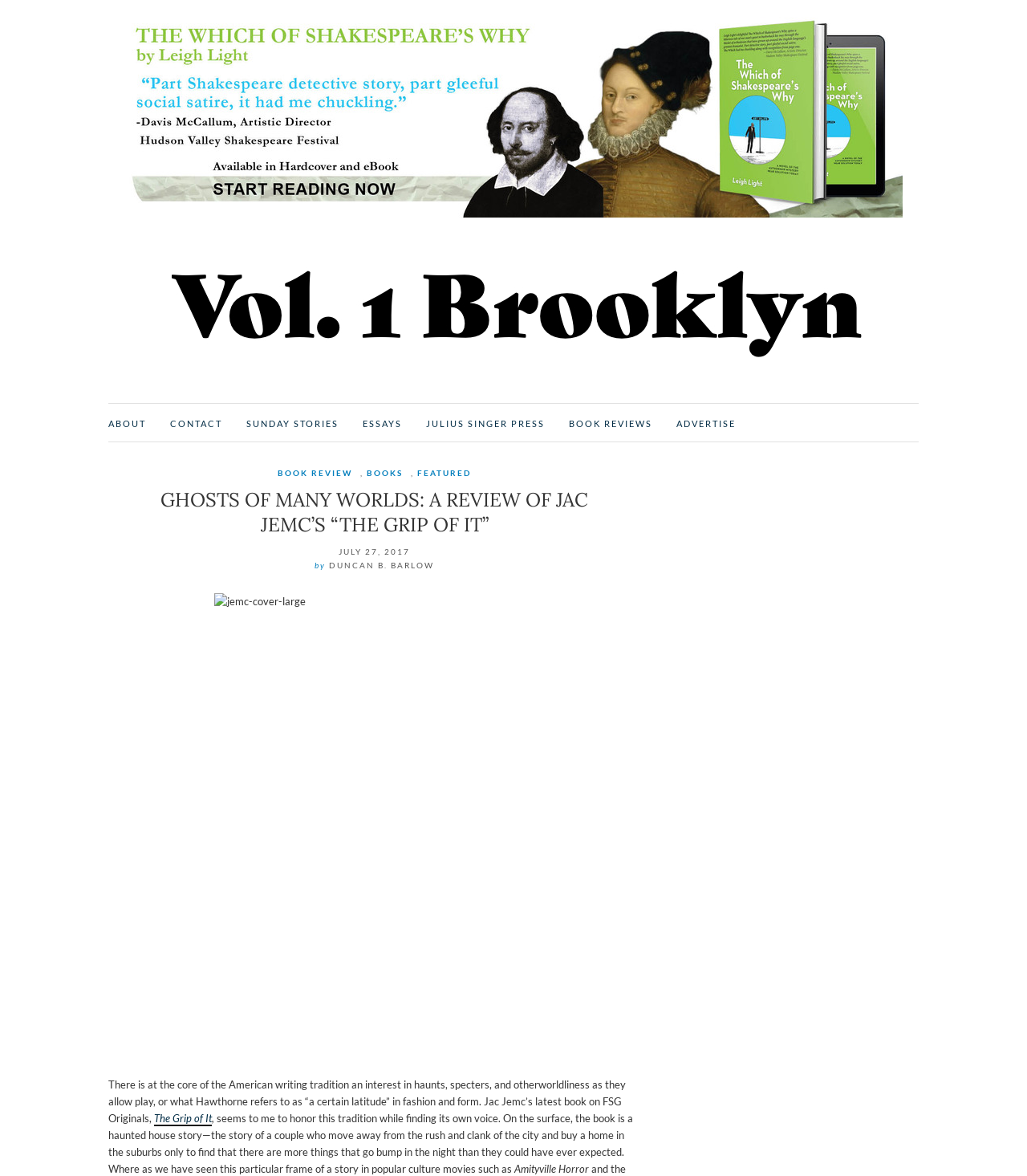Locate and provide the bounding box coordinates for the HTML element that matches this description: "Careers".

None